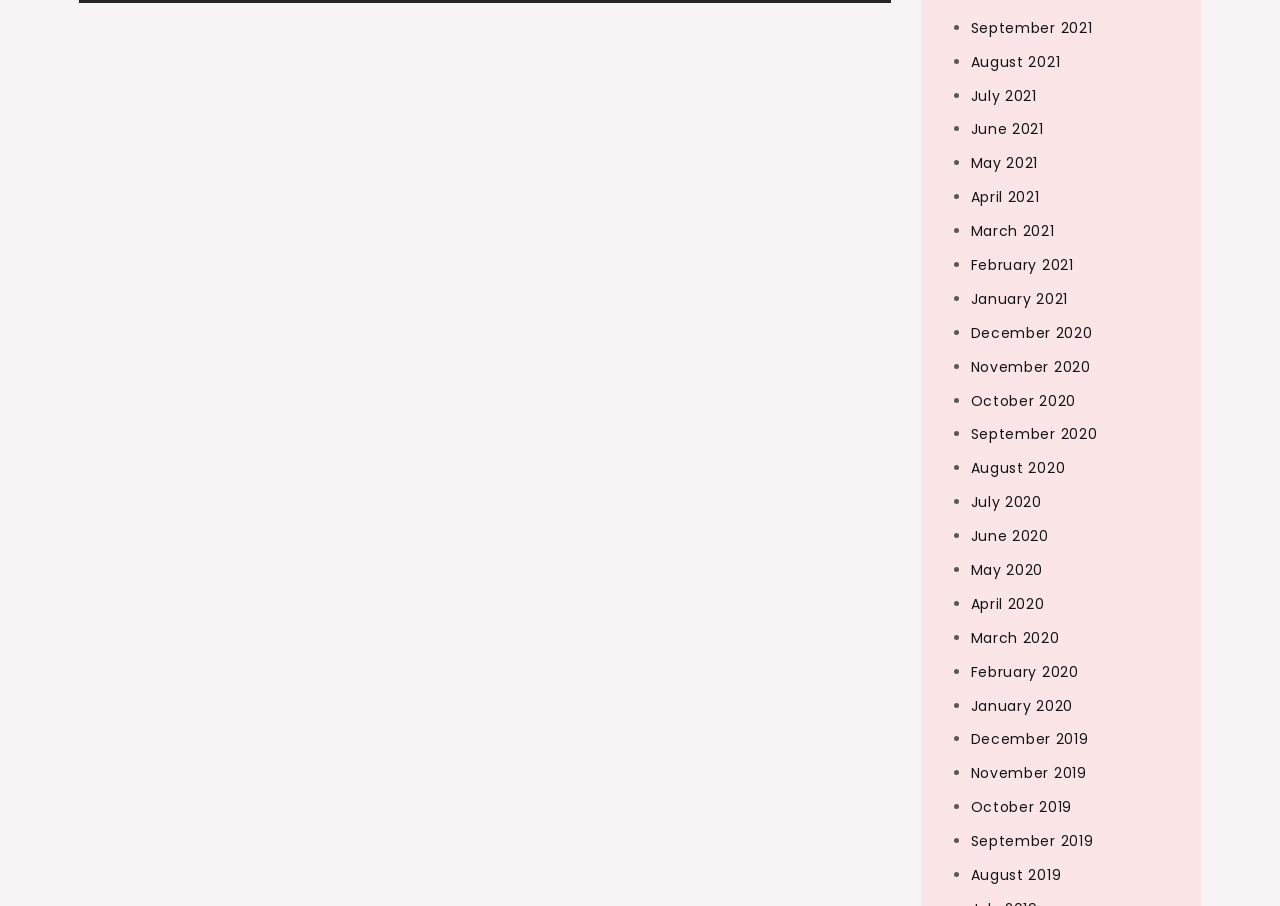Are the months listed in chronological order?
Please answer the question with a single word or phrase, referencing the image.

Yes